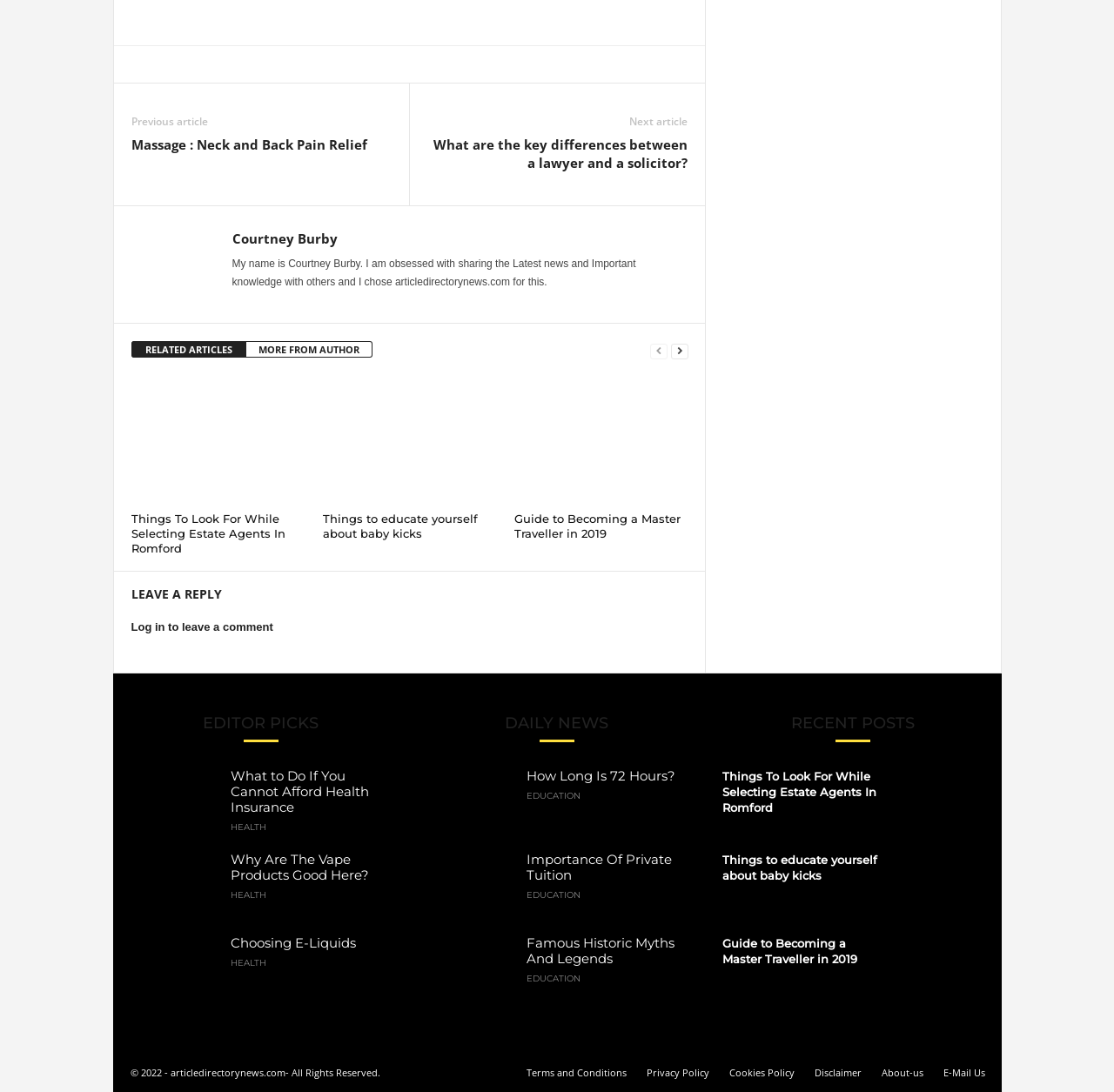Please locate the bounding box coordinates of the element's region that needs to be clicked to follow the instruction: "View the 'Health Insurance' page". The bounding box coordinates should be provided as four float numbers between 0 and 1, i.e., [left, top, right, bottom].

[0.117, 0.704, 0.195, 0.764]